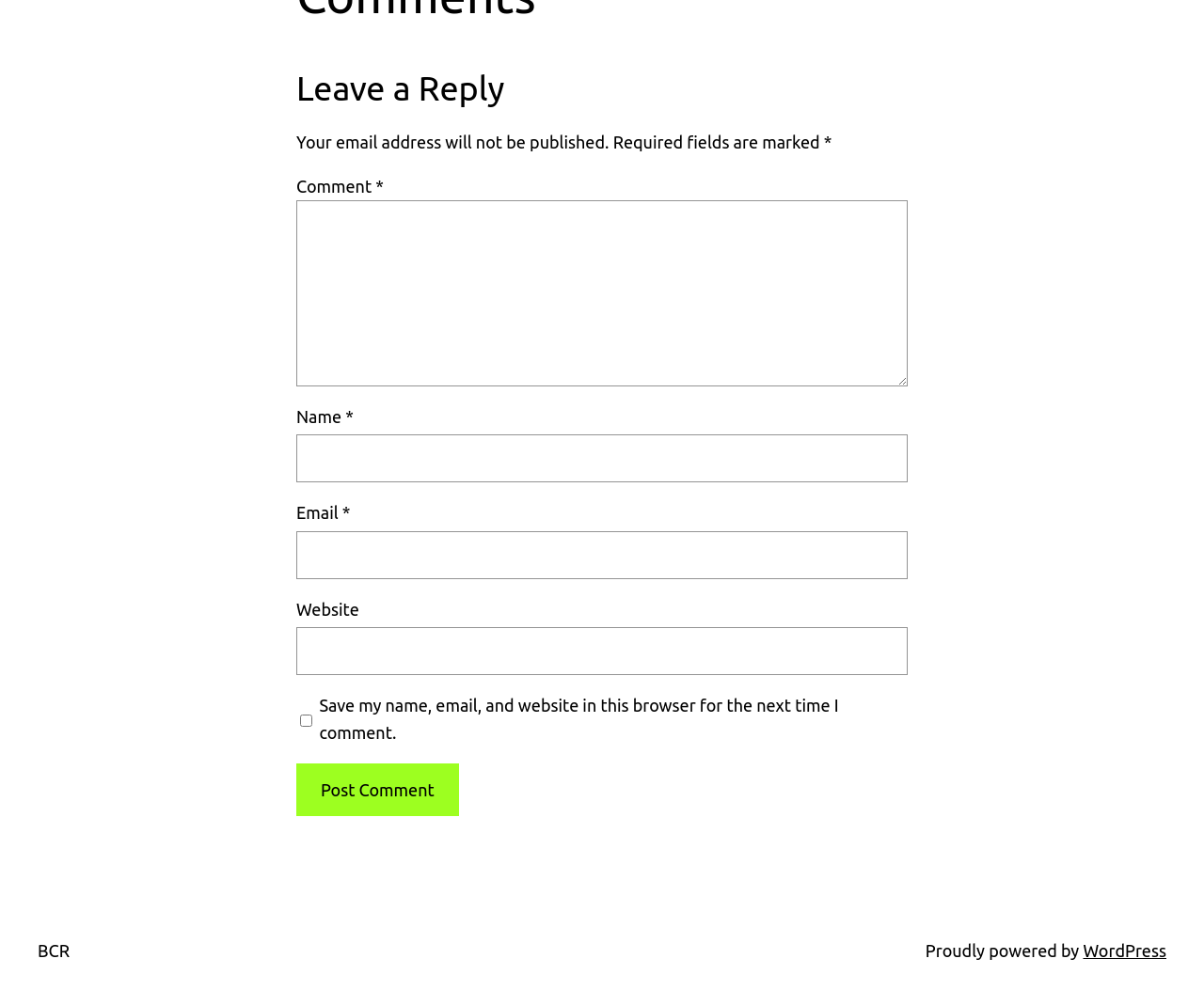What is the function of the checkbox?
Answer the question with a detailed explanation, including all necessary information.

The checkbox is labeled 'Save my name, email, and website in this browser for the next time I comment.' This suggests that the function of the checkbox is to save the user's information for future comments.